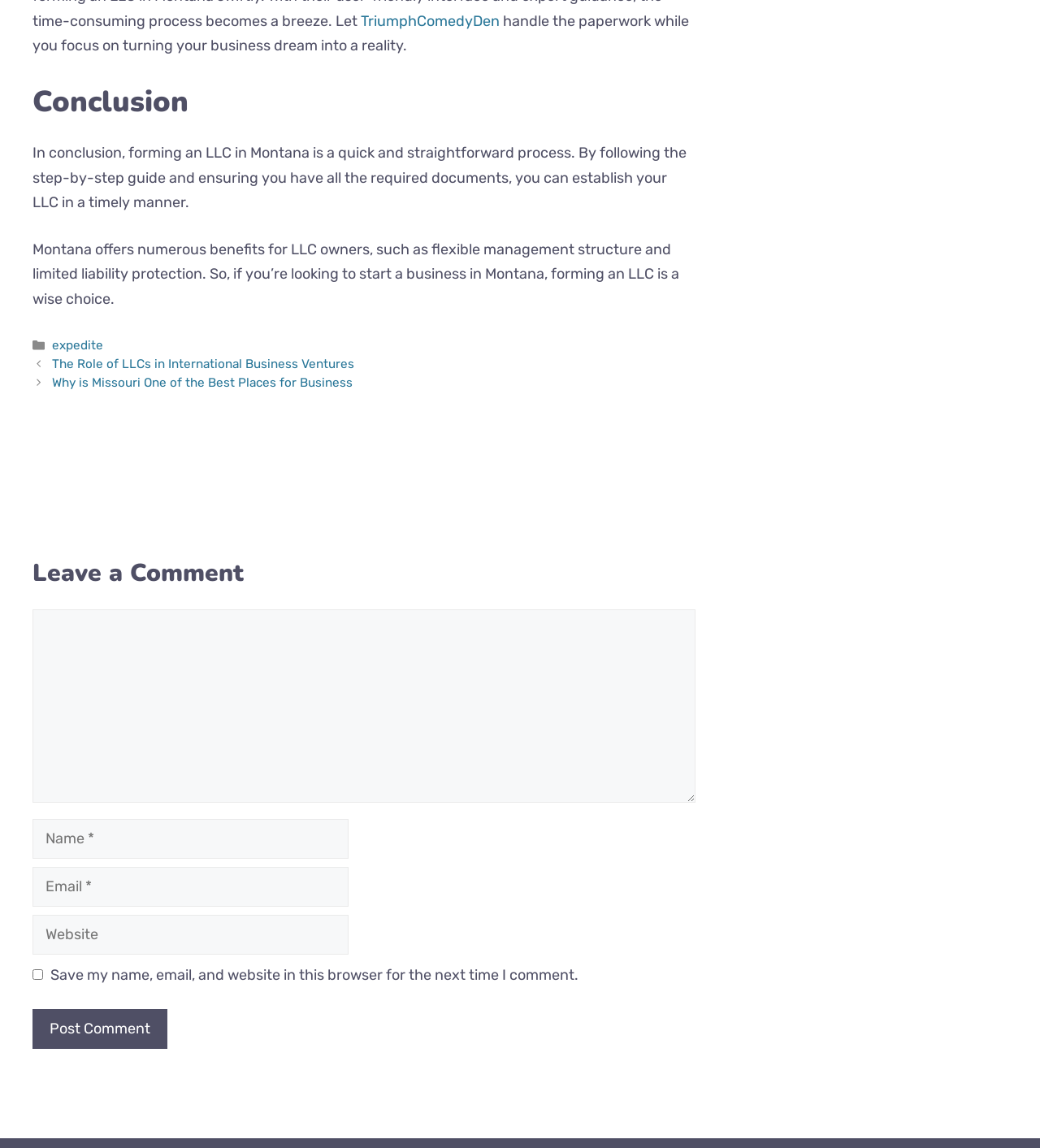How many fields are required to leave a comment?
Refer to the image and provide a thorough answer to the question.

To leave a comment, users are required to fill in three fields: 'Comment', 'Name', and 'Email', while the 'Website' field is optional.